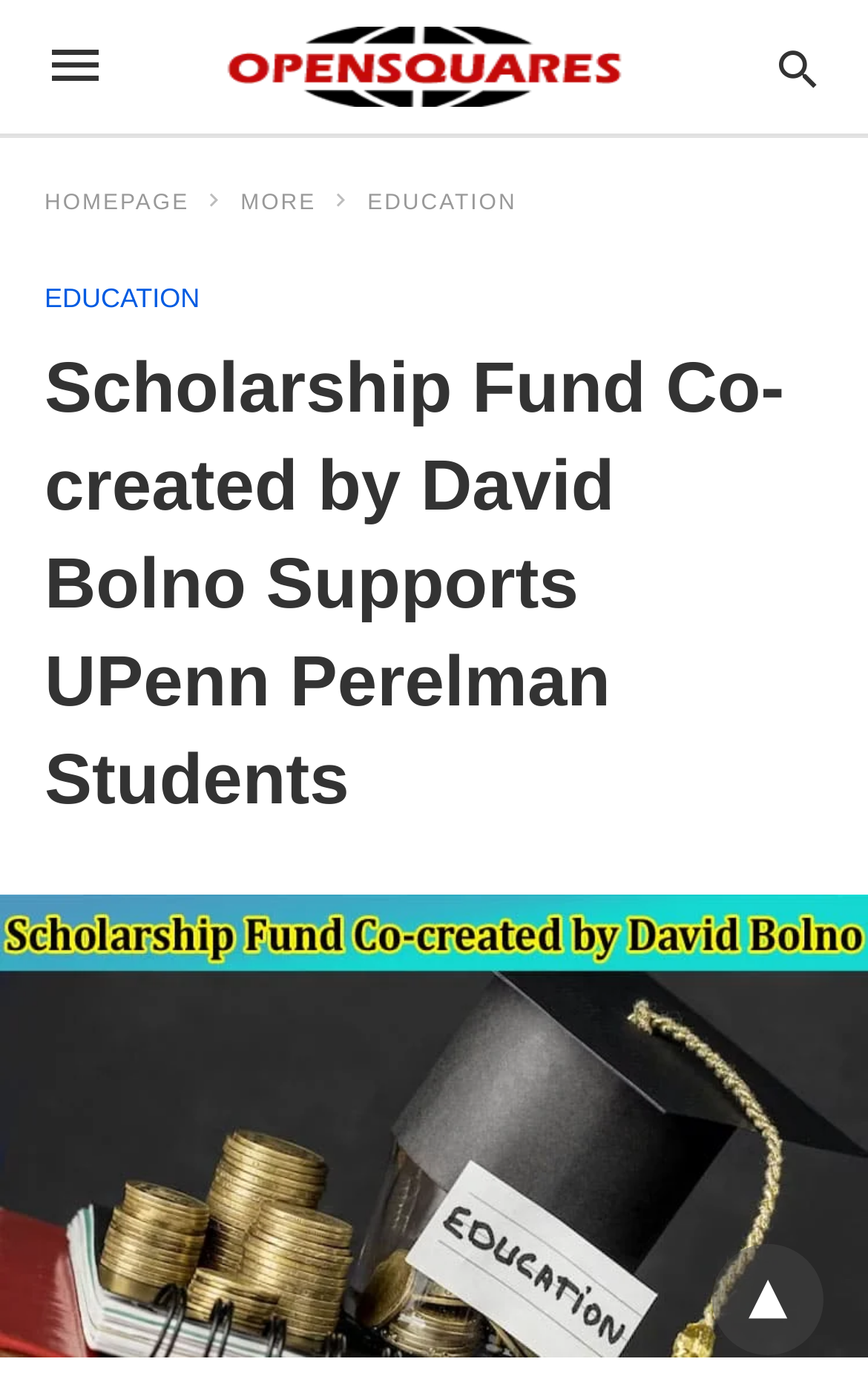Given the element description Education, specify the bounding box coordinates of the corresponding UI element in the format (top-left x, top-left y, bottom-right x, bottom-right y). All values must be between 0 and 1.

[0.423, 0.139, 0.595, 0.157]